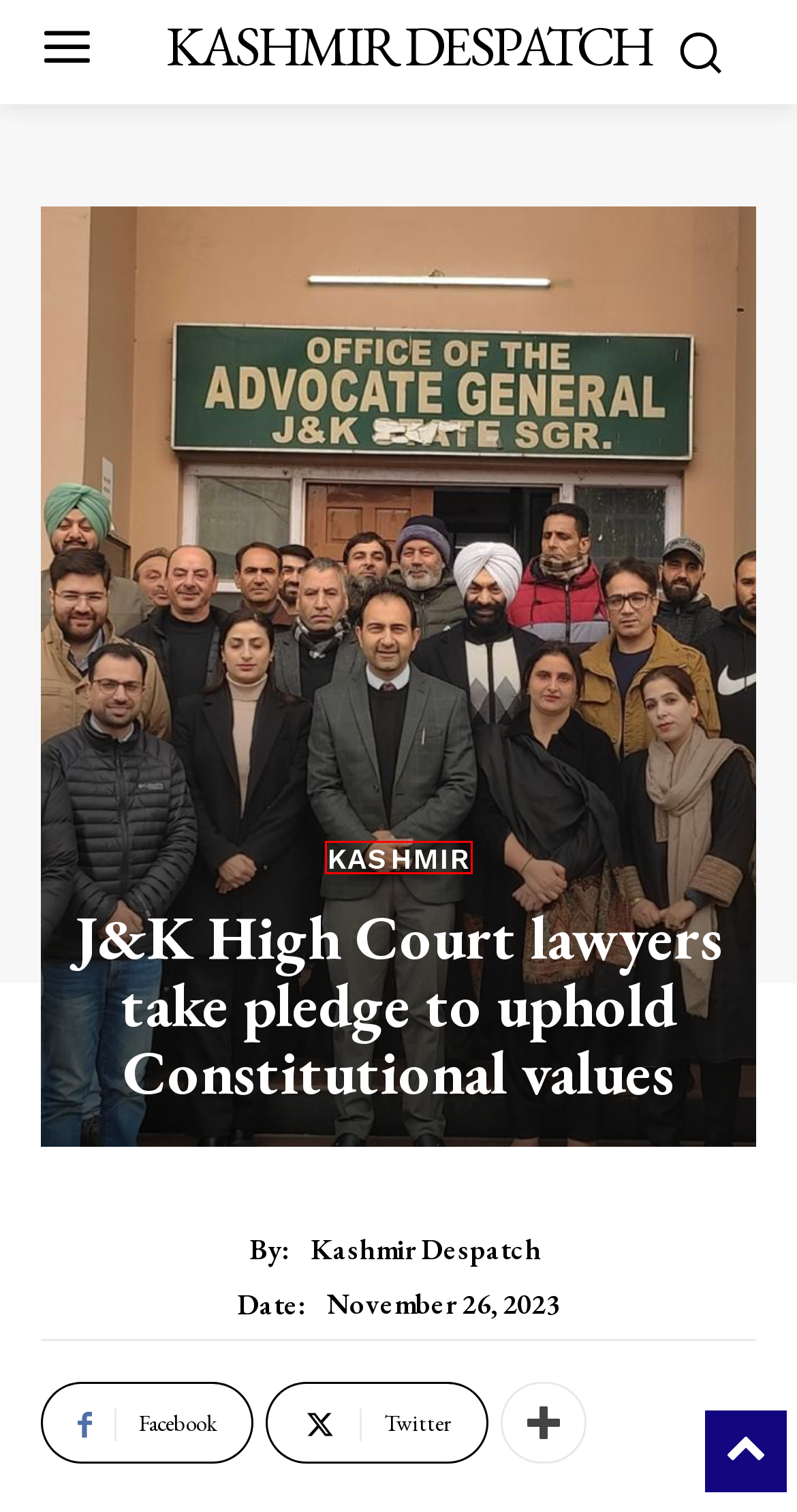Given a webpage screenshot with a UI element marked by a red bounding box, choose the description that best corresponds to the new webpage that will appear after clicking the element. The candidates are:
A. Kashmir Despatch | Kashmir Despatch
B. Kashmir | Kashmir Despatch
C. Kashmir Despatch | Read us we read you
D. Leh & Kargil | Kashmir Despatch
E. World | Kashmir Despatch
F. Kohli hits 77 as Bengaluru beat Punjab in IPL | Kashmir Despatch
G. Bandipora Man dies in Kargil road accident | Kashmir Despatch
H. 75-year-old woman dies, 3 injured in gas cylinder blast in Srinagar | Kashmir Despatch

B